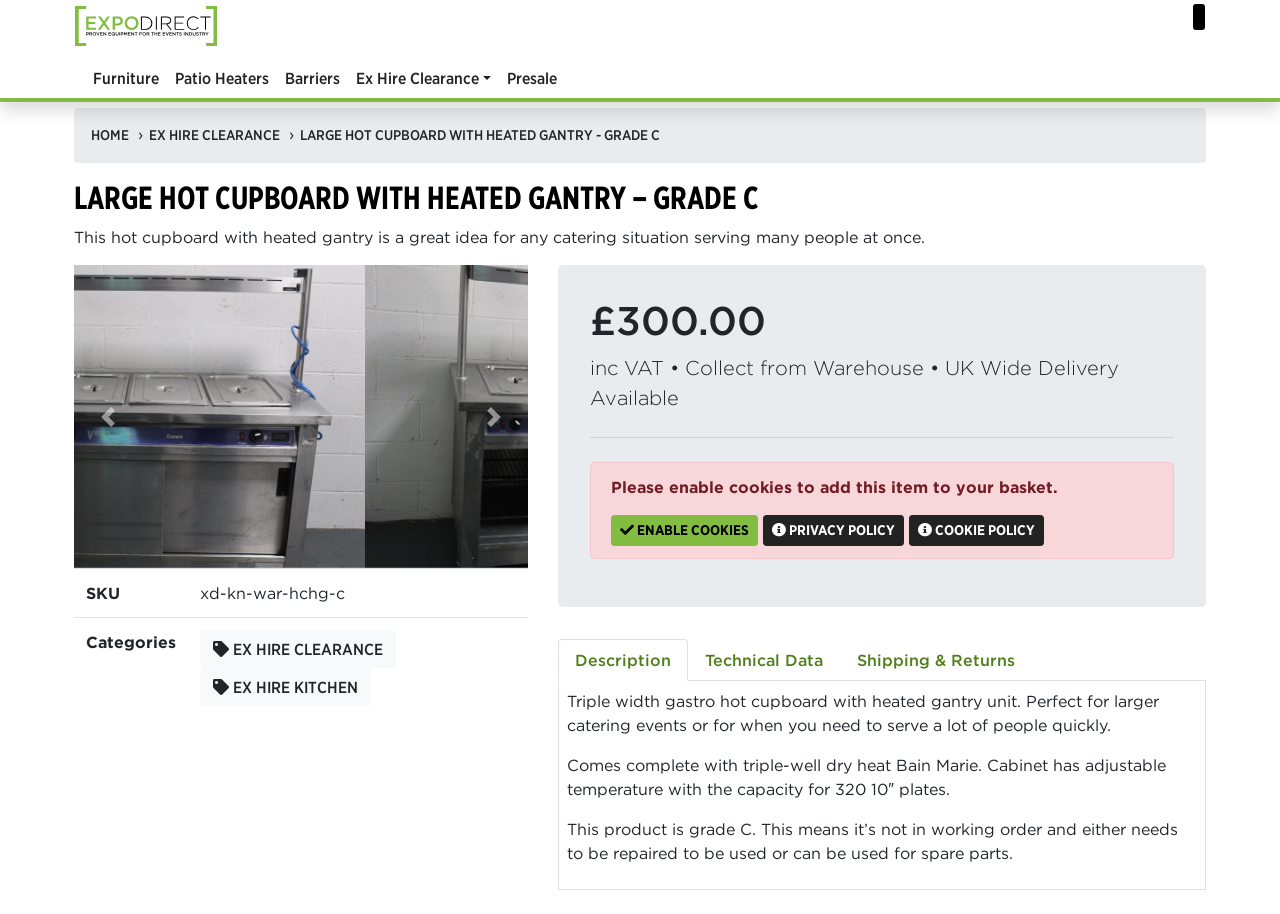Kindly determine the bounding box coordinates for the area that needs to be clicked to execute this instruction: "Click the 'Ex Hire Clearance' link".

[0.272, 0.063, 0.39, 0.107]